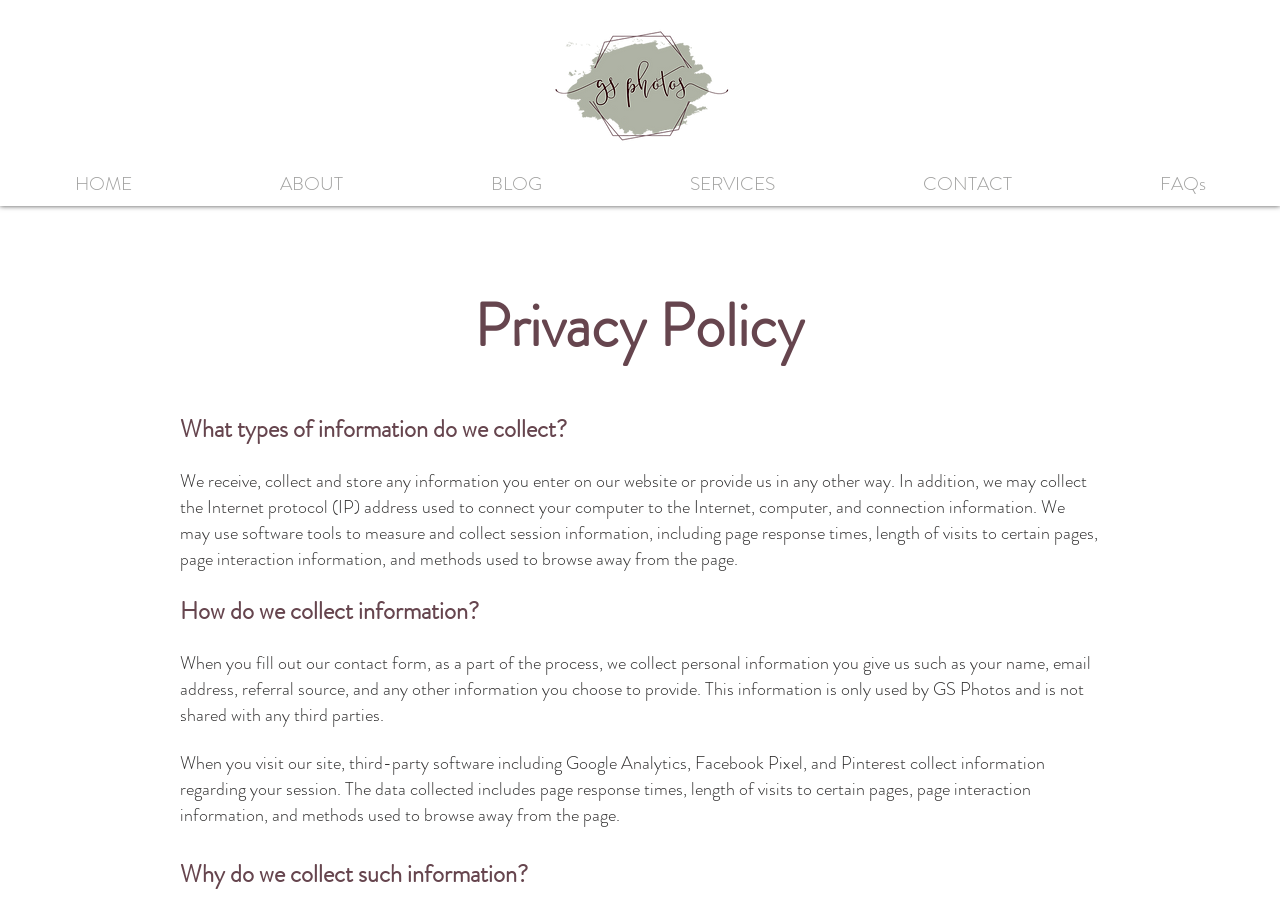Provide a one-word or short-phrase response to the question:
What is the purpose of the contact form?

To collect personal information